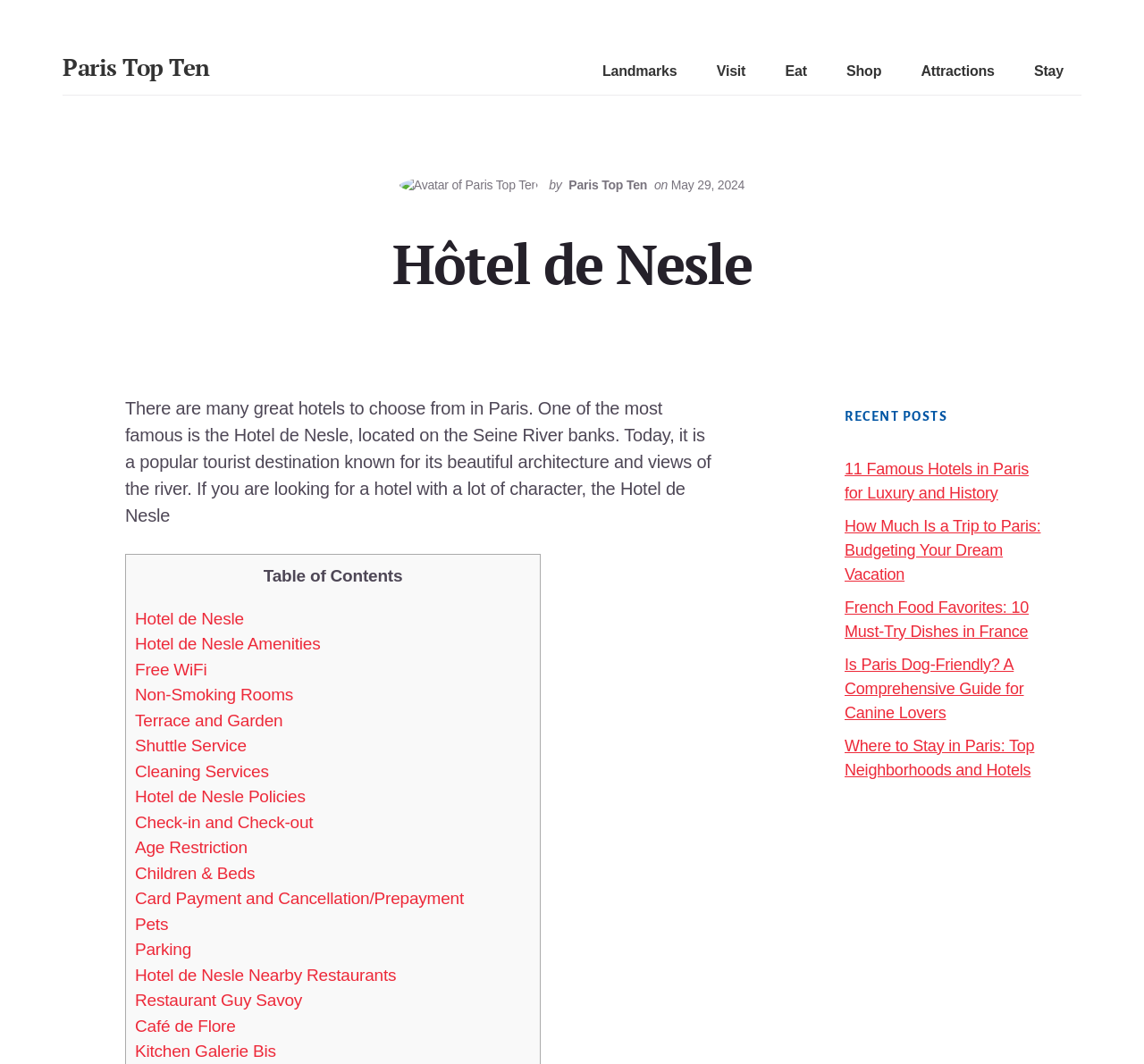Craft a detailed narrative of the webpage's structure and content.

The webpage is about Hotel de Nesle, a famous hotel in Paris. At the top, there are two skip links, "Skip to primary sidebar" and "Skip to content", followed by a link to "Paris Top Ten" and a static text "Best of Paris". 

Below these elements, there is a navigation menu labeled "Main" with six links: "Landmarks", "Visit", "Eat", "Shop", "Attractions", and "Stay". 

To the left of the navigation menu, there is an image of the "Avatar of Paris Top Ten" and some text, including the author's name and the date "May 29, 2024". 

The main content of the webpage is a heading "Hôtel de Nesle" with a detailed description of the hotel, including its location, architecture, and views of the Seine River. 

Below the description, there is a table of contents with links to various sections, including "Hotel de Nesle Amenities", "Hotel de Nesle Policies", and "Hotel de Nesle Nearby Restaurants". 

Each of these sections contains multiple links to specific amenities, policies, and restaurants, such as "Free WiFi", "Non-Smoking Rooms", "Terrace and Garden", "Shuttle Service", and "Restaurant Guy Savoy". 

On the right side of the webpage, there is a primary sidebar with a heading "Primary Sidebar" and a section labeled "RECENT POSTS" containing five links to recent articles, including "11 Famous Hotels in Paris for Luxury and History" and "Where to Stay in Paris: Top Neighborhoods and Hotels".